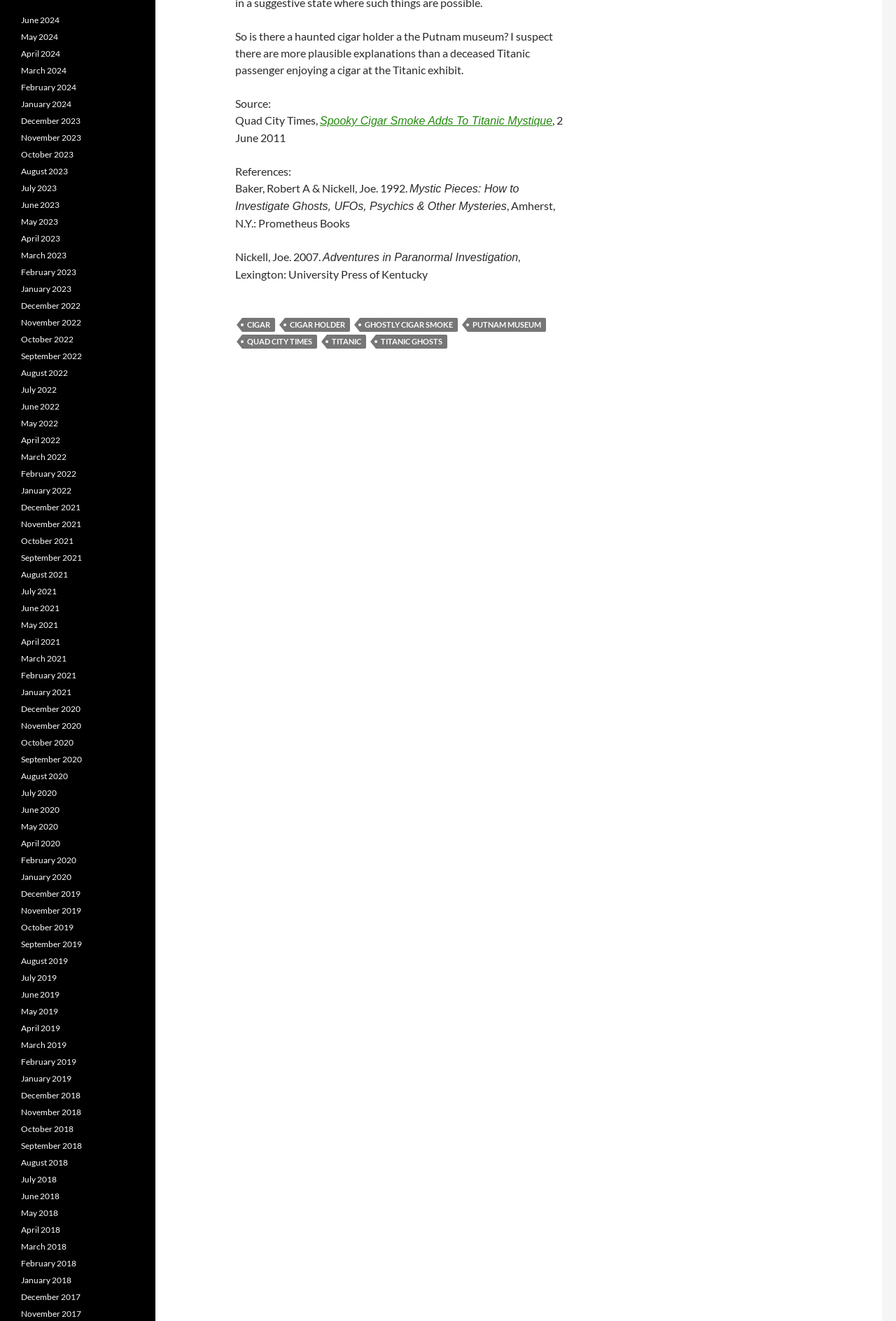What is the purpose of the links at the bottom of the page?
Analyze the screenshot and provide a detailed answer to the question.

The links at the bottom of the page appear to be archive links, as they are labeled with dates ranging from June 2024 to June 2019. These links likely point to archived versions of the webpage or related content.